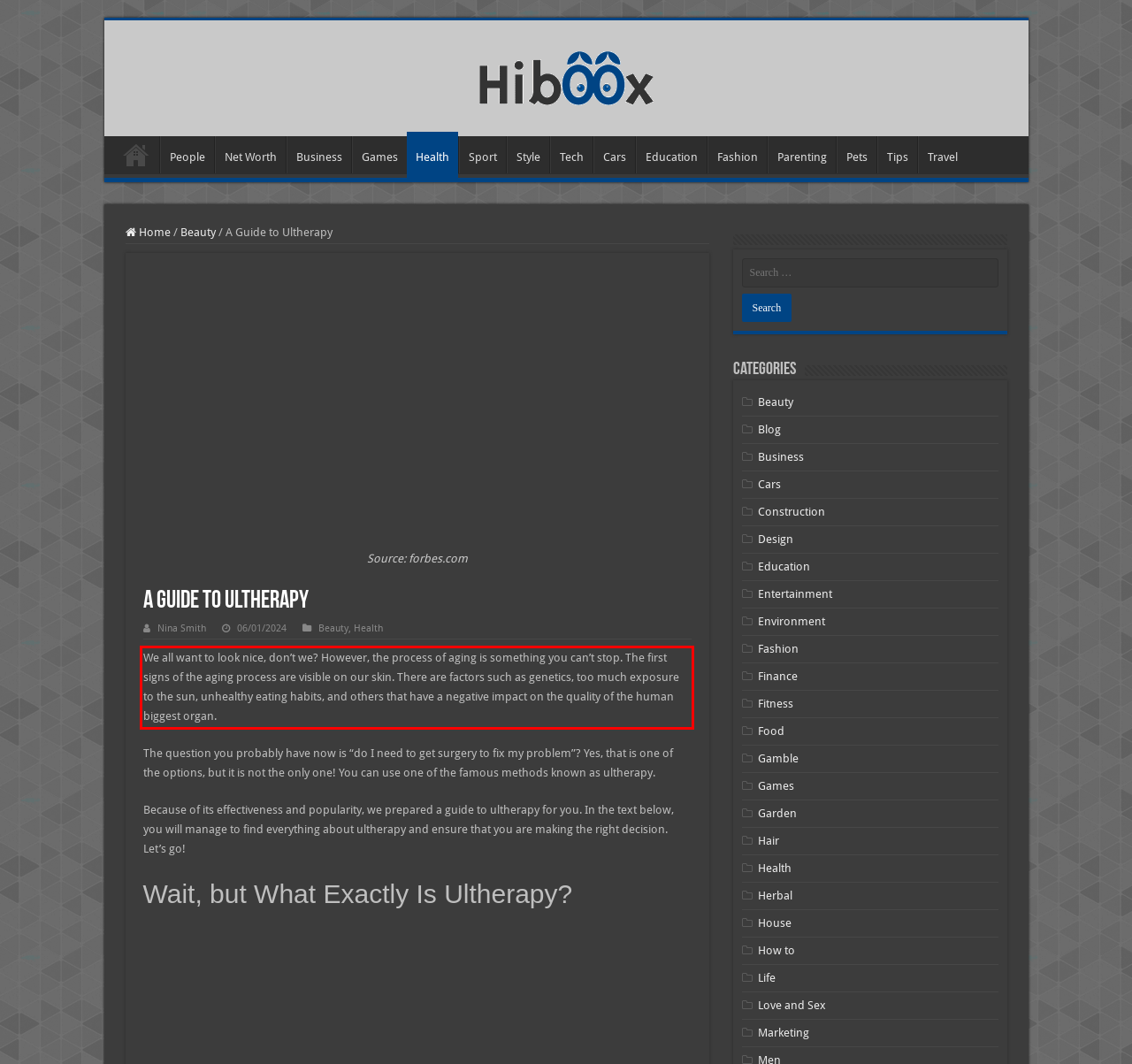Analyze the screenshot of the webpage that features a red bounding box and recognize the text content enclosed within this red bounding box.

We all want to look nice, don’t we? However, the process of aging is something you can’t stop. The first signs of the aging process are visible on our skin. There are factors such as genetics, too much exposure to the sun, unhealthy eating habits, and others that have a negative impact on the quality of the human biggest organ.